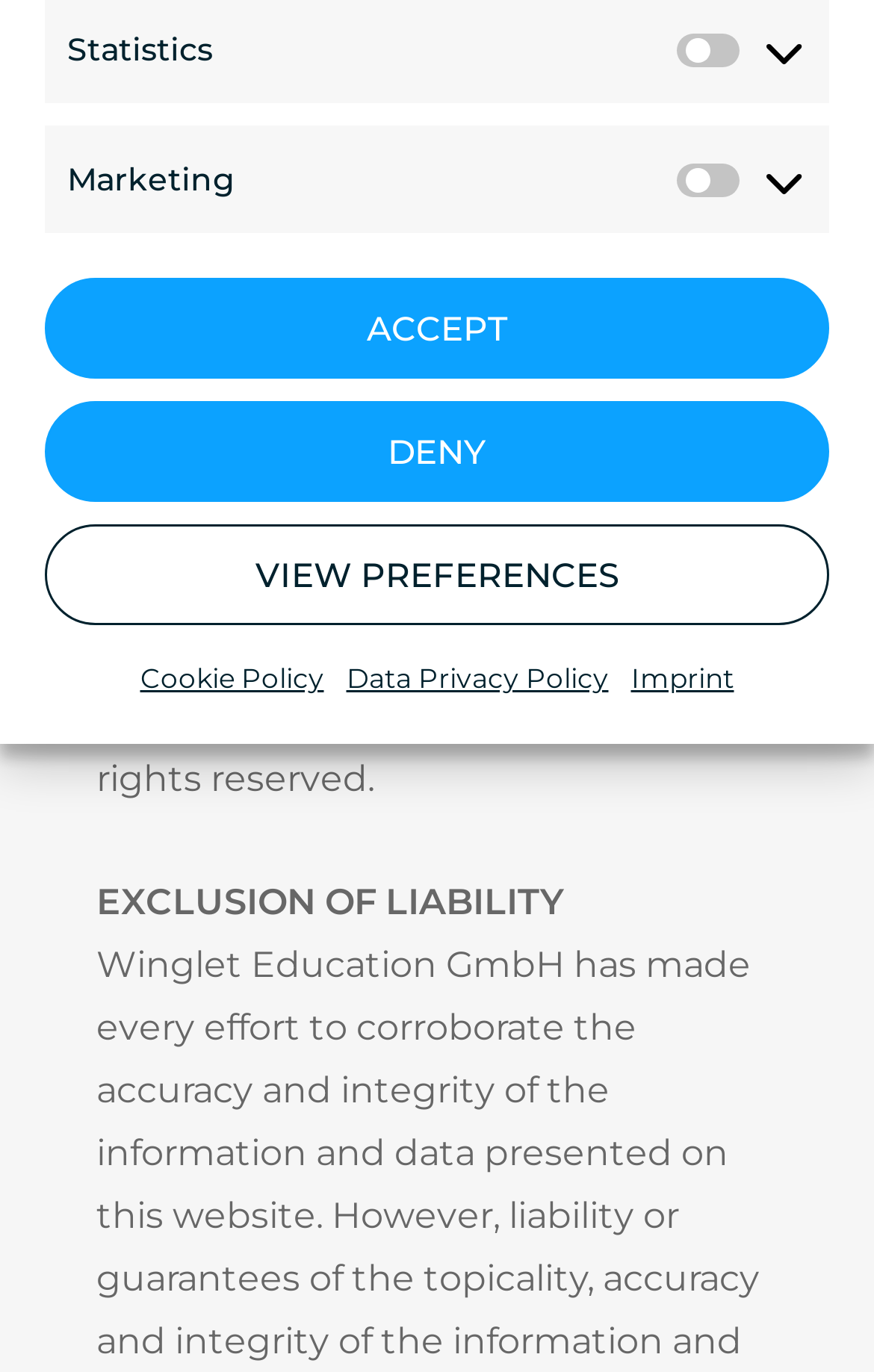Given the webpage screenshot and the description, determine the bounding box coordinates (top-left x, top-left y, bottom-right x, bottom-right y) that define the location of the UI element matching this description: Data Privacy Policy

[0.396, 0.472, 0.696, 0.518]